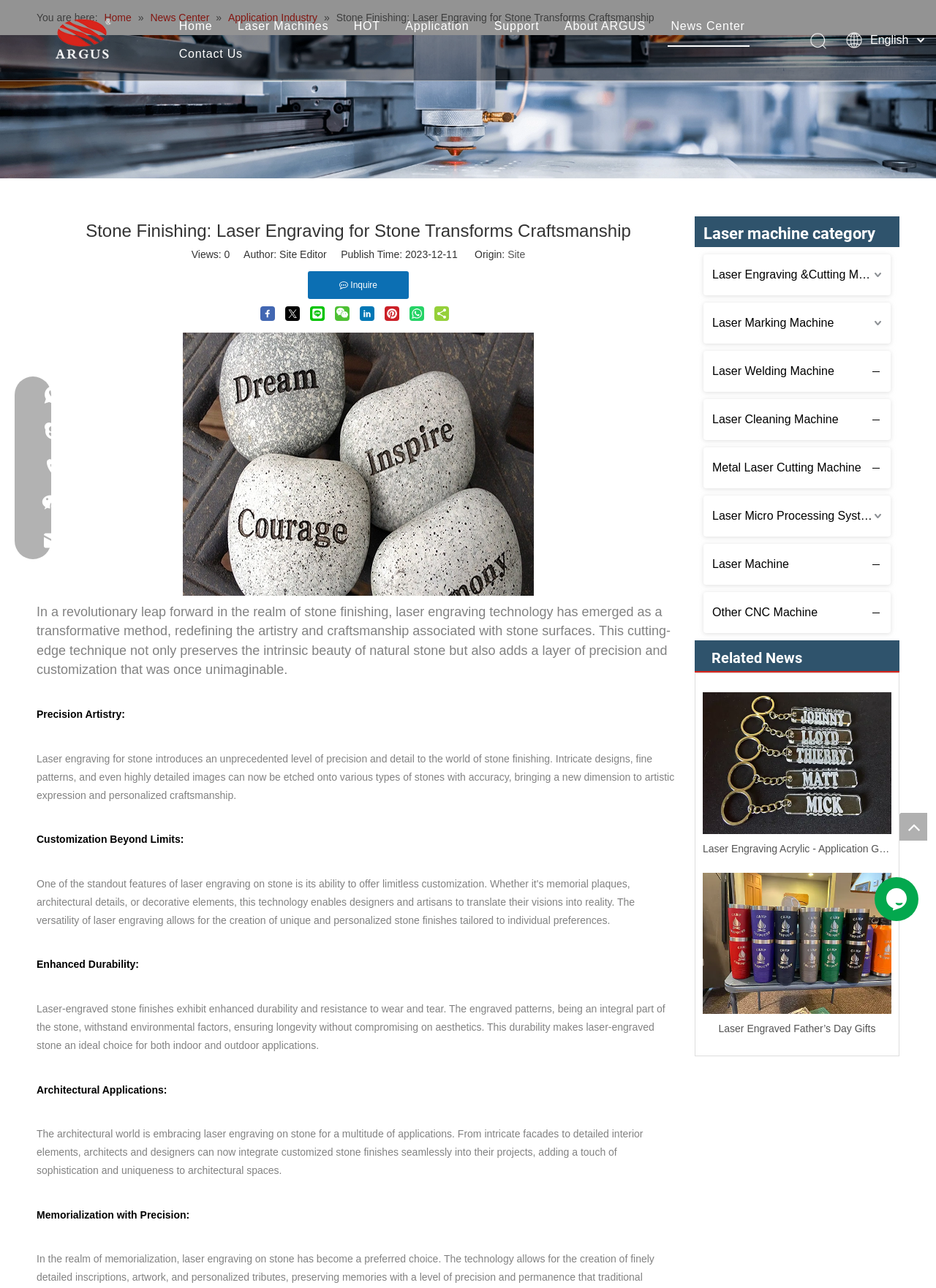What is the topic of the news article?
Please provide a single word or phrase answer based on the image.

Stone Finishing